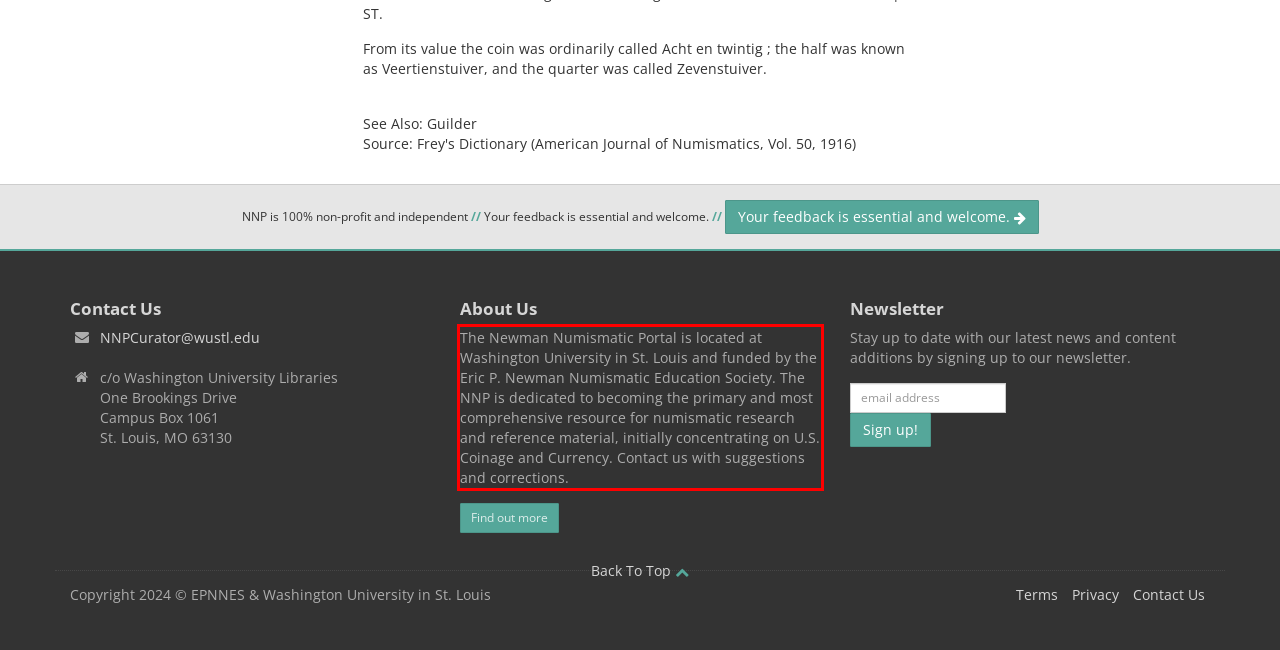Look at the provided screenshot of the webpage and perform OCR on the text within the red bounding box.

The Newman Numismatic Portal is located at Washington University in St. Louis and funded by the Eric P. Newman Numismatic Education Society. The NNP is dedicated to becoming the primary and most comprehensive resource for numismatic research and reference material, initially concentrating on U.S. Coinage and Currency. Contact us with suggestions and corrections.